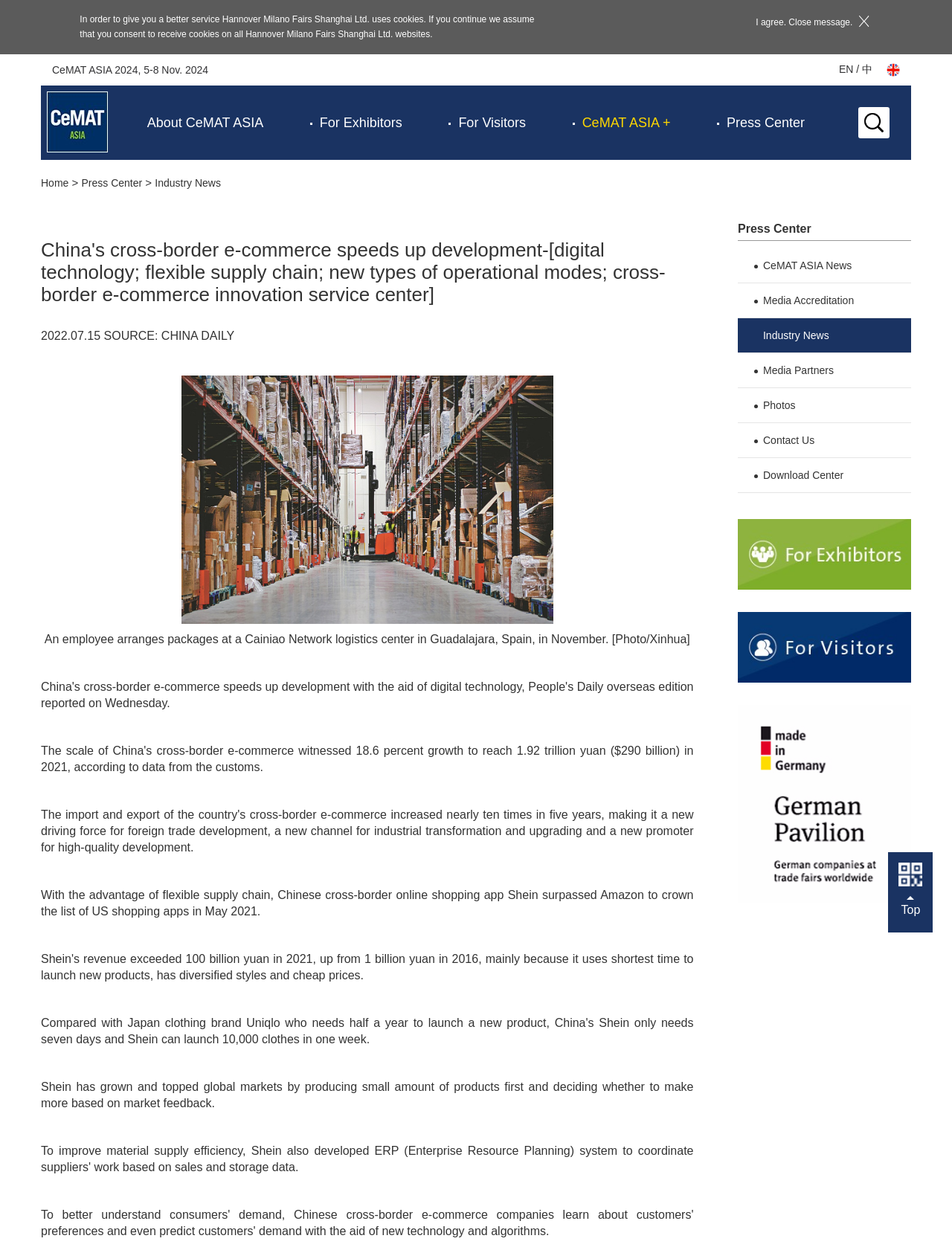Pinpoint the bounding box coordinates of the element you need to click to execute the following instruction: "Read About CeMAT ASIA". The bounding box should be represented by four float numbers between 0 and 1, in the format [left, top, right, bottom].

[0.155, 0.092, 0.277, 0.104]